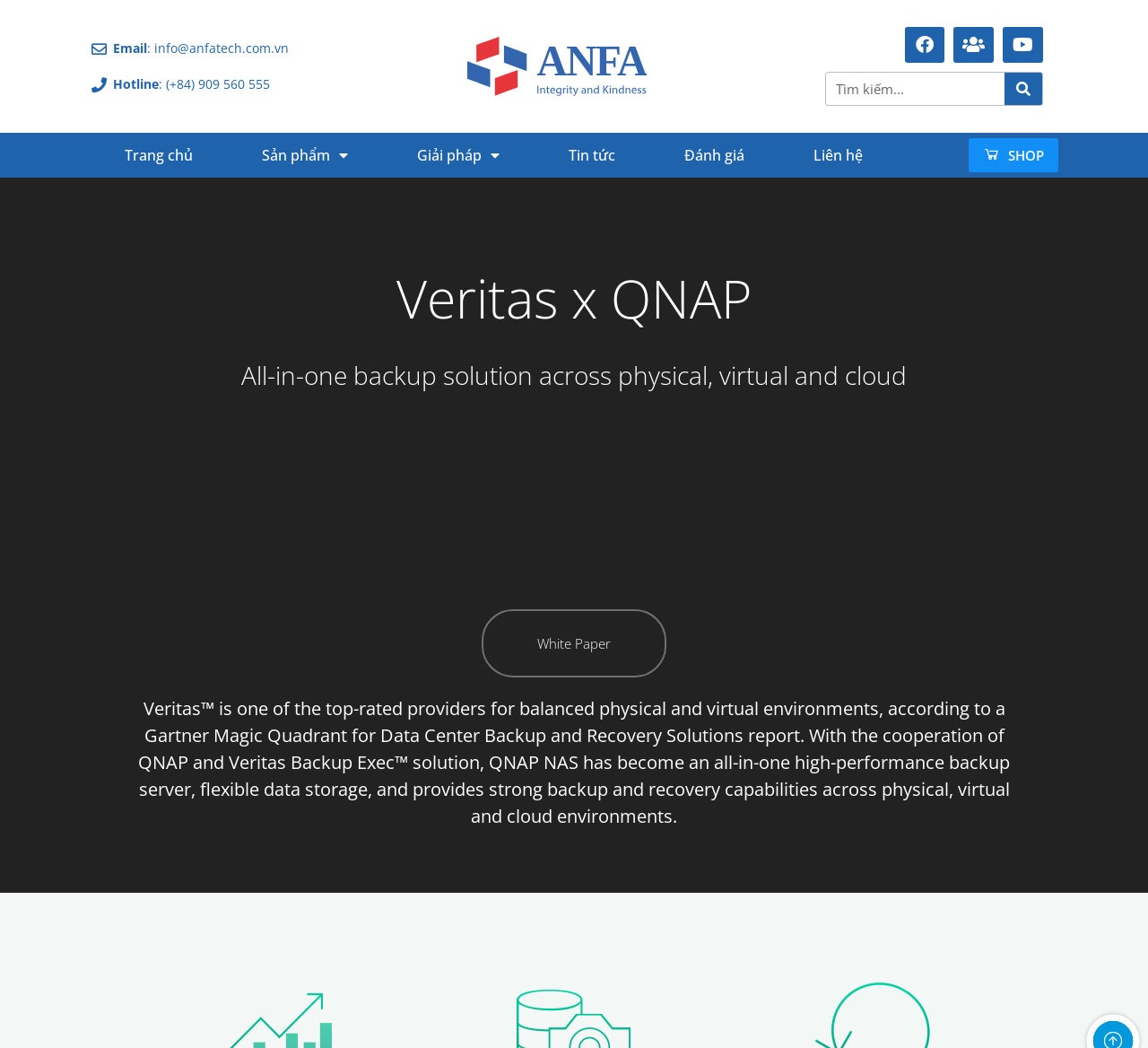Return the bounding box coordinates of the UI element that corresponds to this description: "Giải pháp". The coordinates must be given as four float numbers in the range of 0 and 1, [left, top, right, bottom].

[0.333, 0.127, 0.465, 0.17]